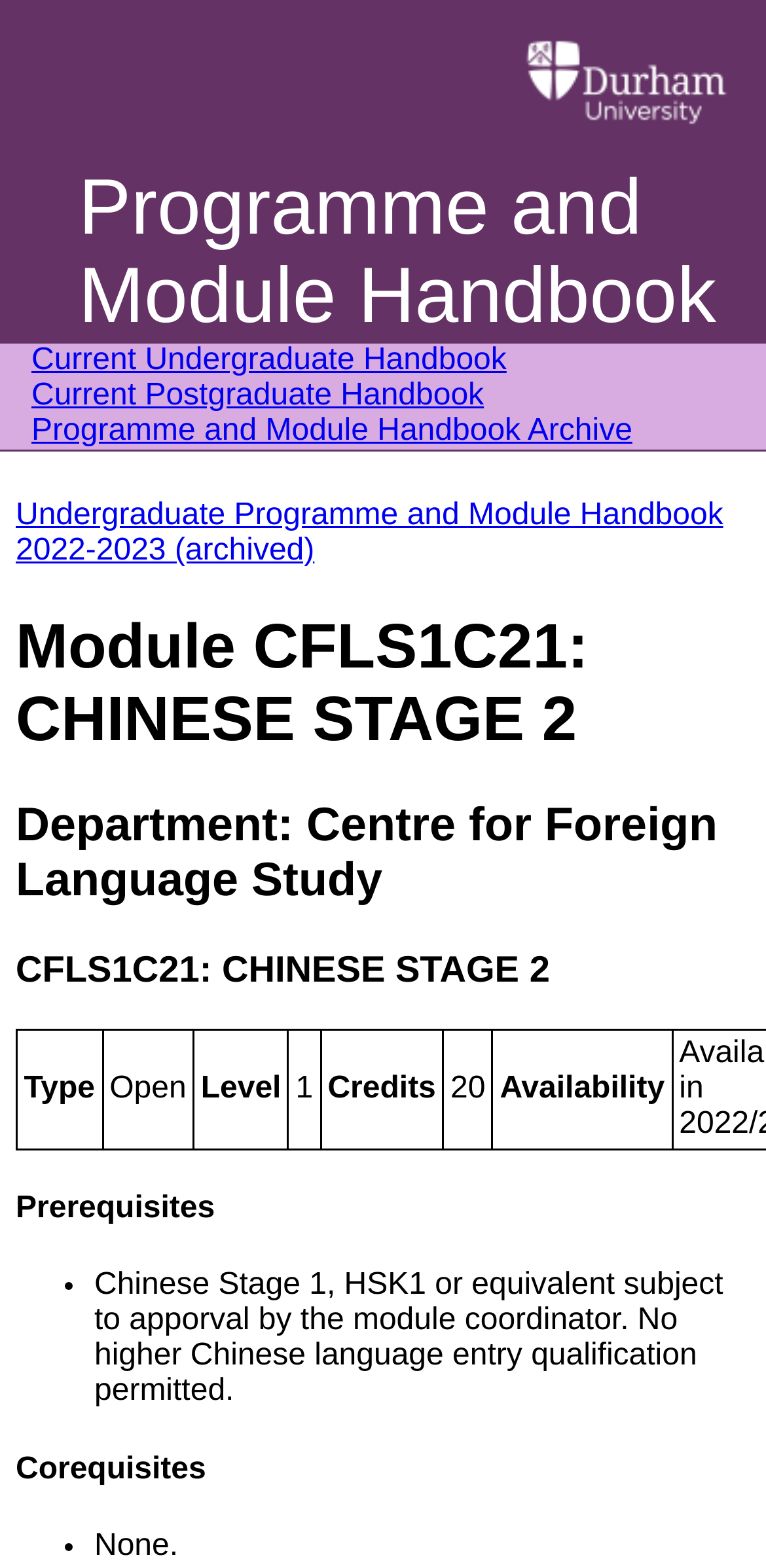Provide a short answer using a single word or phrase for the following question: 
What is the department that offers the module?

Centre for Foreign Language Study